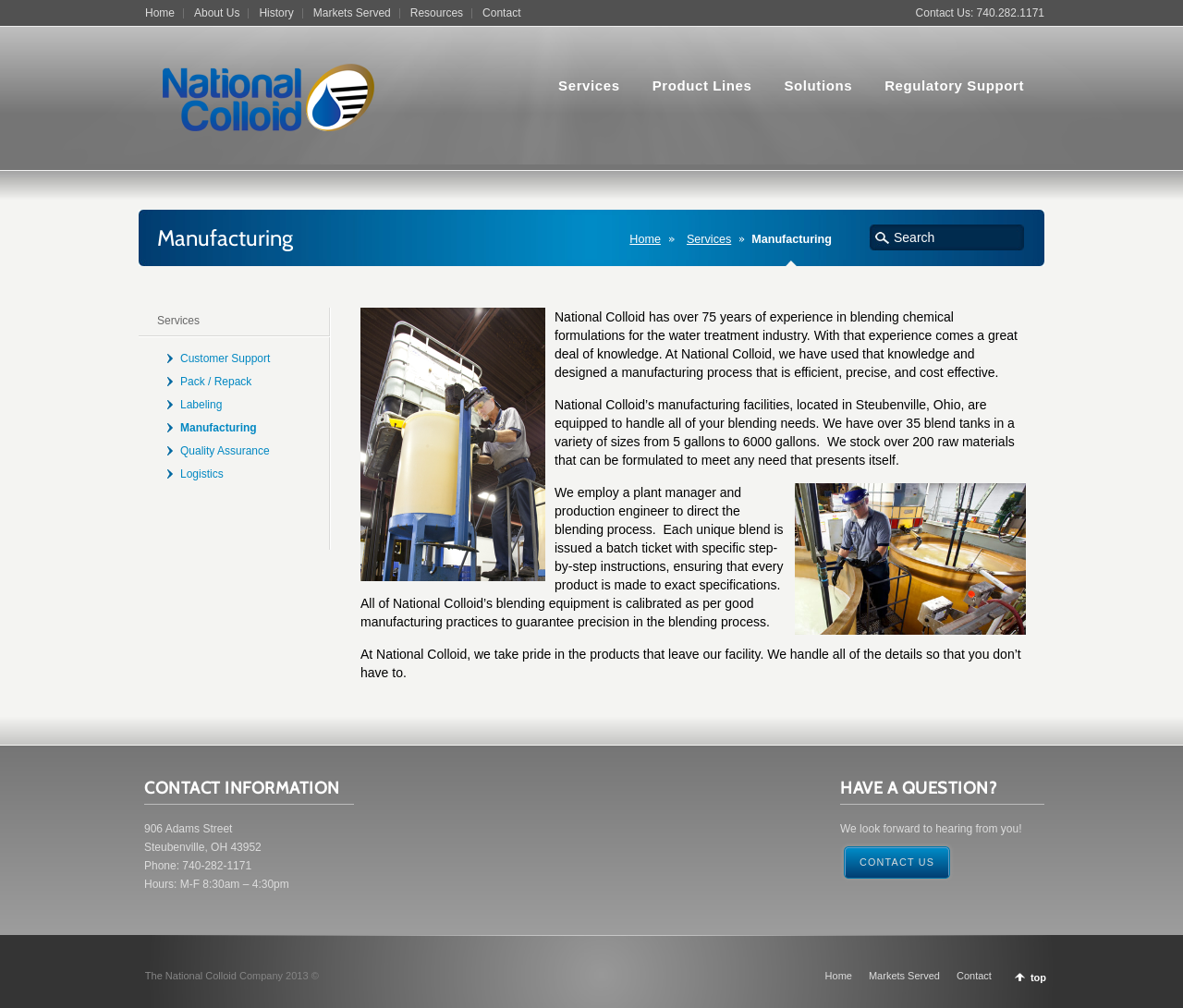What is the range of sizes for the blend tanks?
From the screenshot, supply a one-word or short-phrase answer.

5 gallons to 6000 gallons